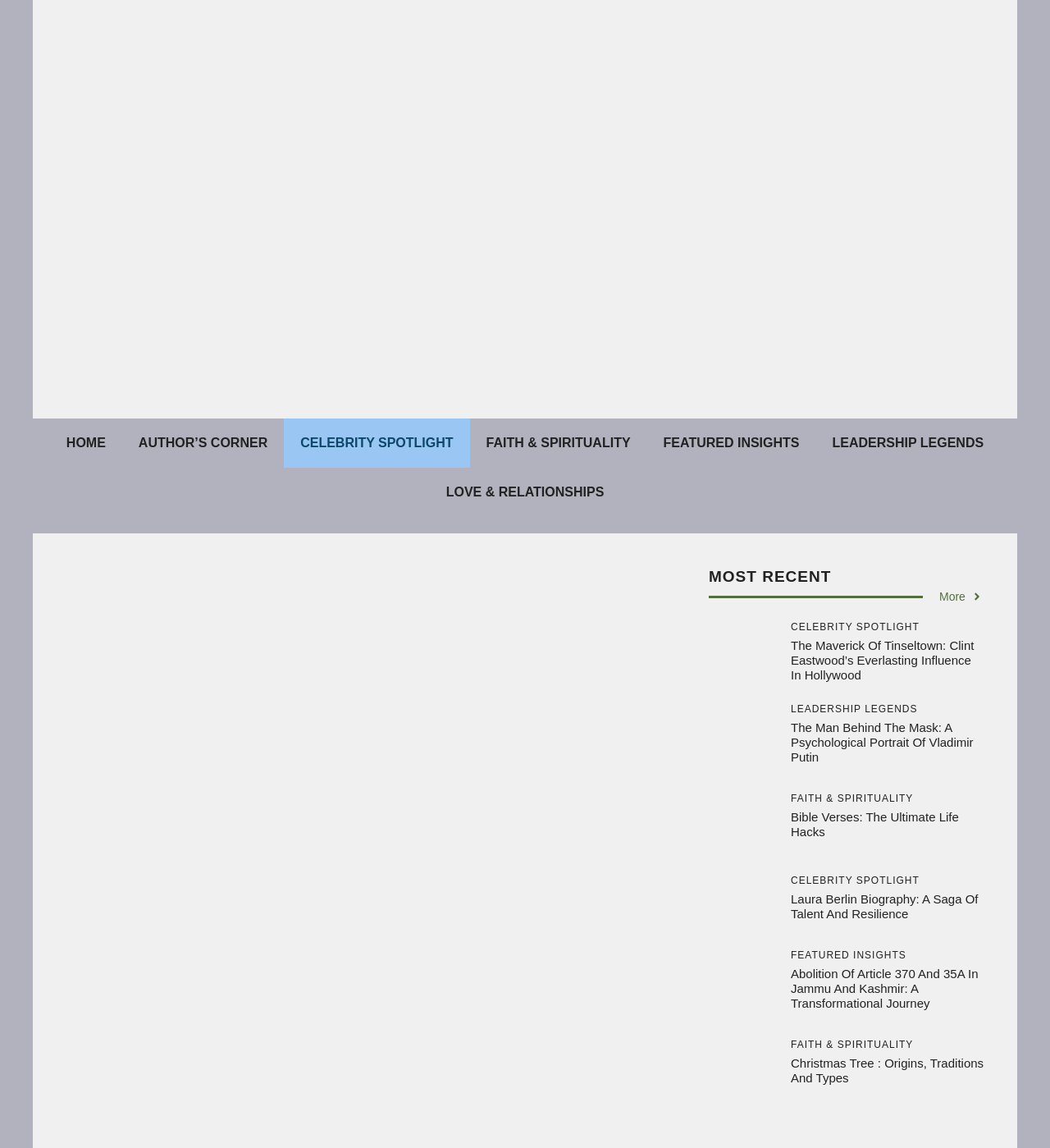Given the content of the image, can you provide a detailed answer to the question?
How many images are in the CELEBRITY SPOTLIGHT section?

I examined the CELEBRITY SPOTLIGHT section and found two figure elements, each containing an image element, which are 'maverick_of_tinsel_town_clint_eastwood' and 'Laura_Berlin_Saga_of_Talent'.